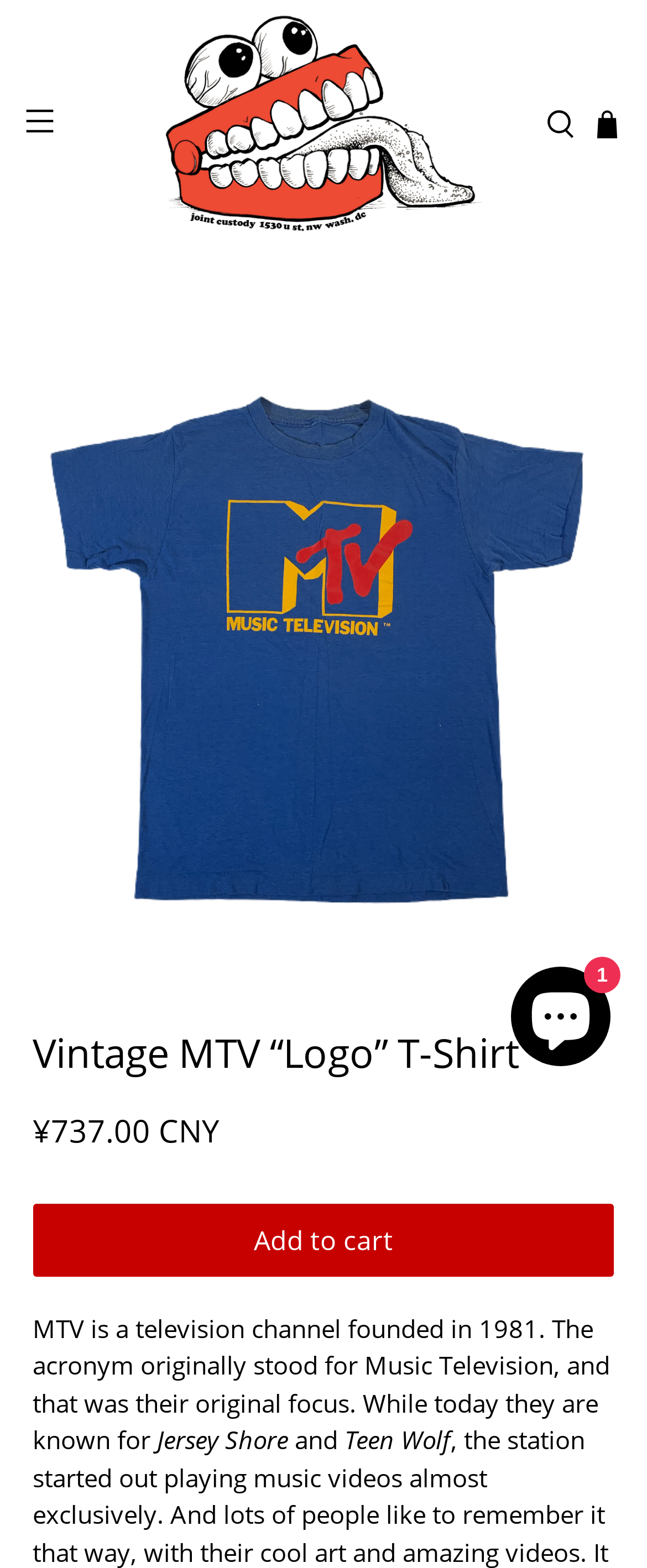Identify the bounding box for the given UI element using the description provided. Coordinates should be in the format (top-left x, top-left y, bottom-right x, bottom-right y) and must be between 0 and 1. Here is the description: Add to cart

[0.051, 0.768, 0.949, 0.814]